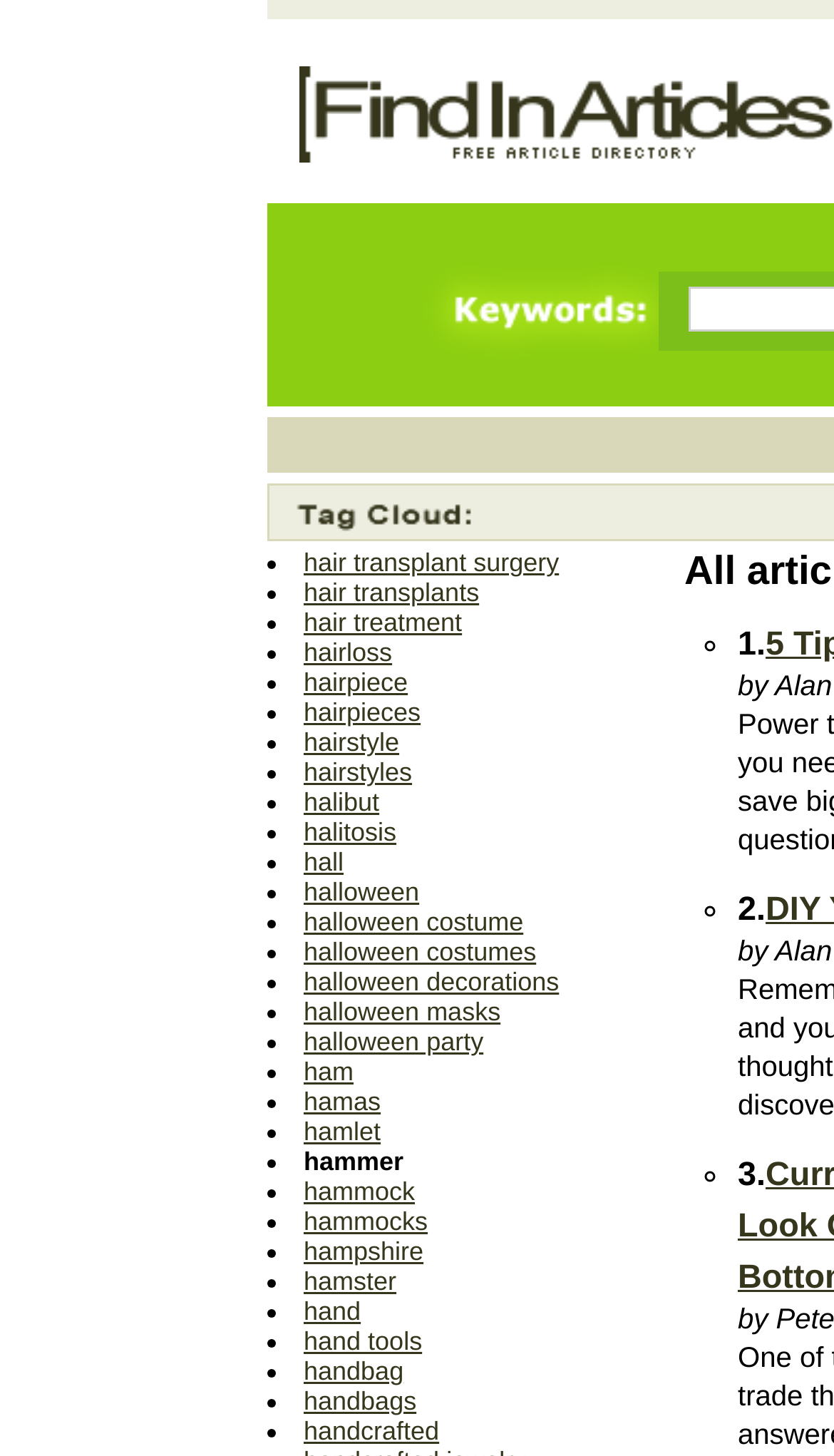Please identify the bounding box coordinates of the clickable area that will fulfill the following instruction: "explore hammer information". The coordinates should be in the format of four float numbers between 0 and 1, i.e., [left, top, right, bottom].

[0.364, 0.787, 0.484, 0.808]